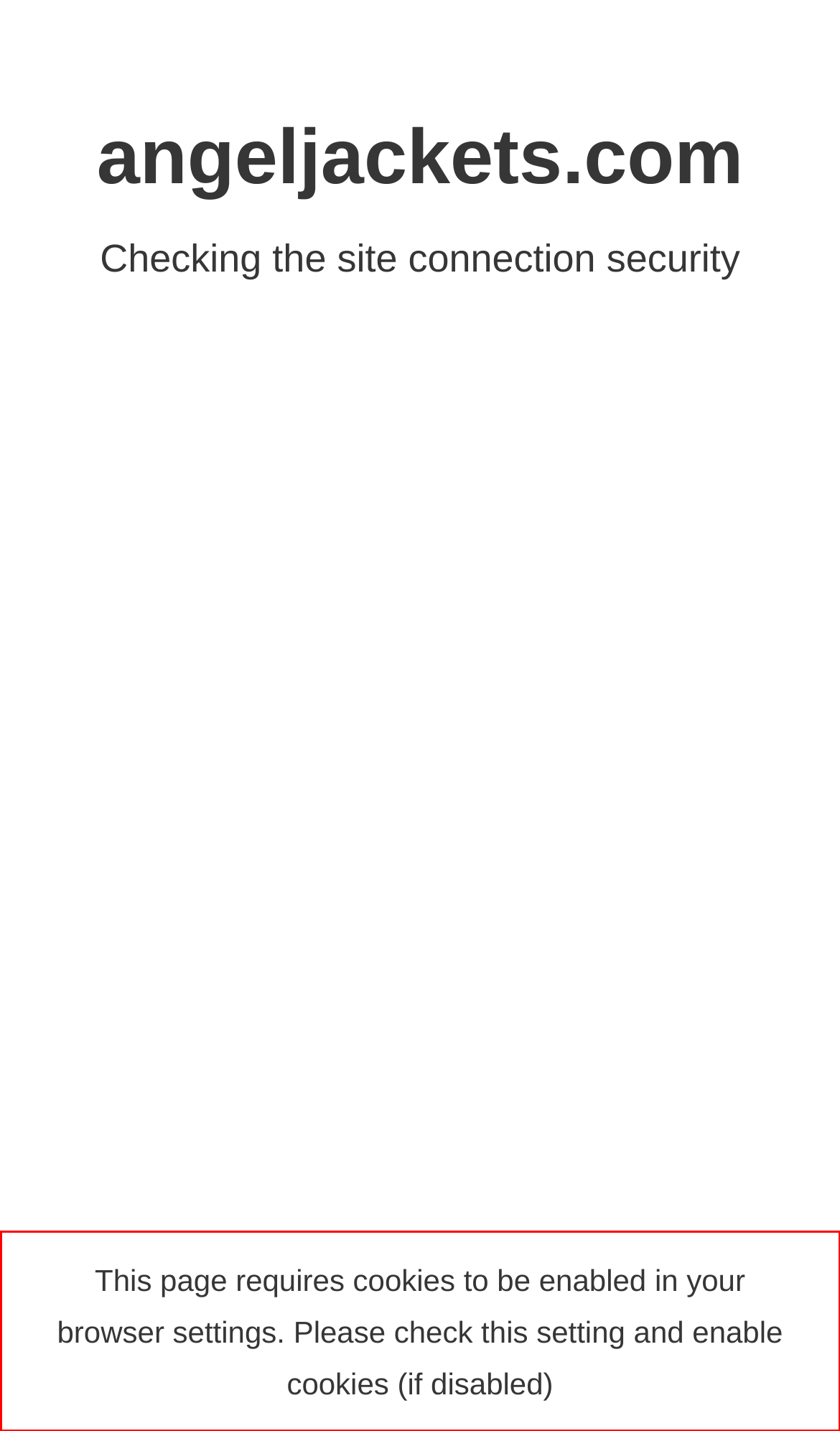Please look at the screenshot provided and find the red bounding box. Extract the text content contained within this bounding box.

This page requires cookies to be enabled in your browser settings. Please check this setting and enable cookies (if disabled)